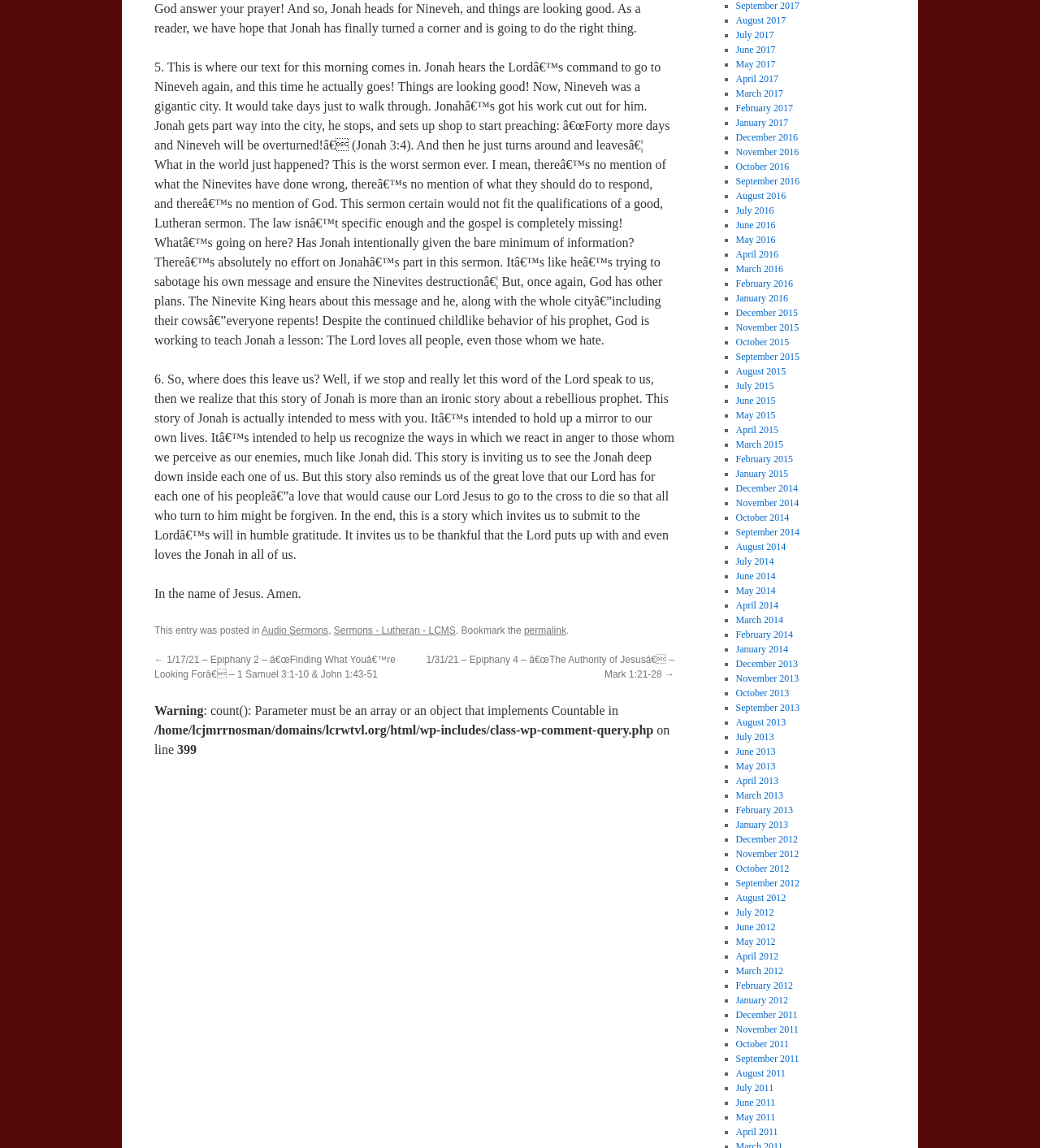Please find the bounding box coordinates (top-left x, top-left y, bottom-right x, bottom-right y) in the screenshot for the UI element described as follows: Executing the attack.

None